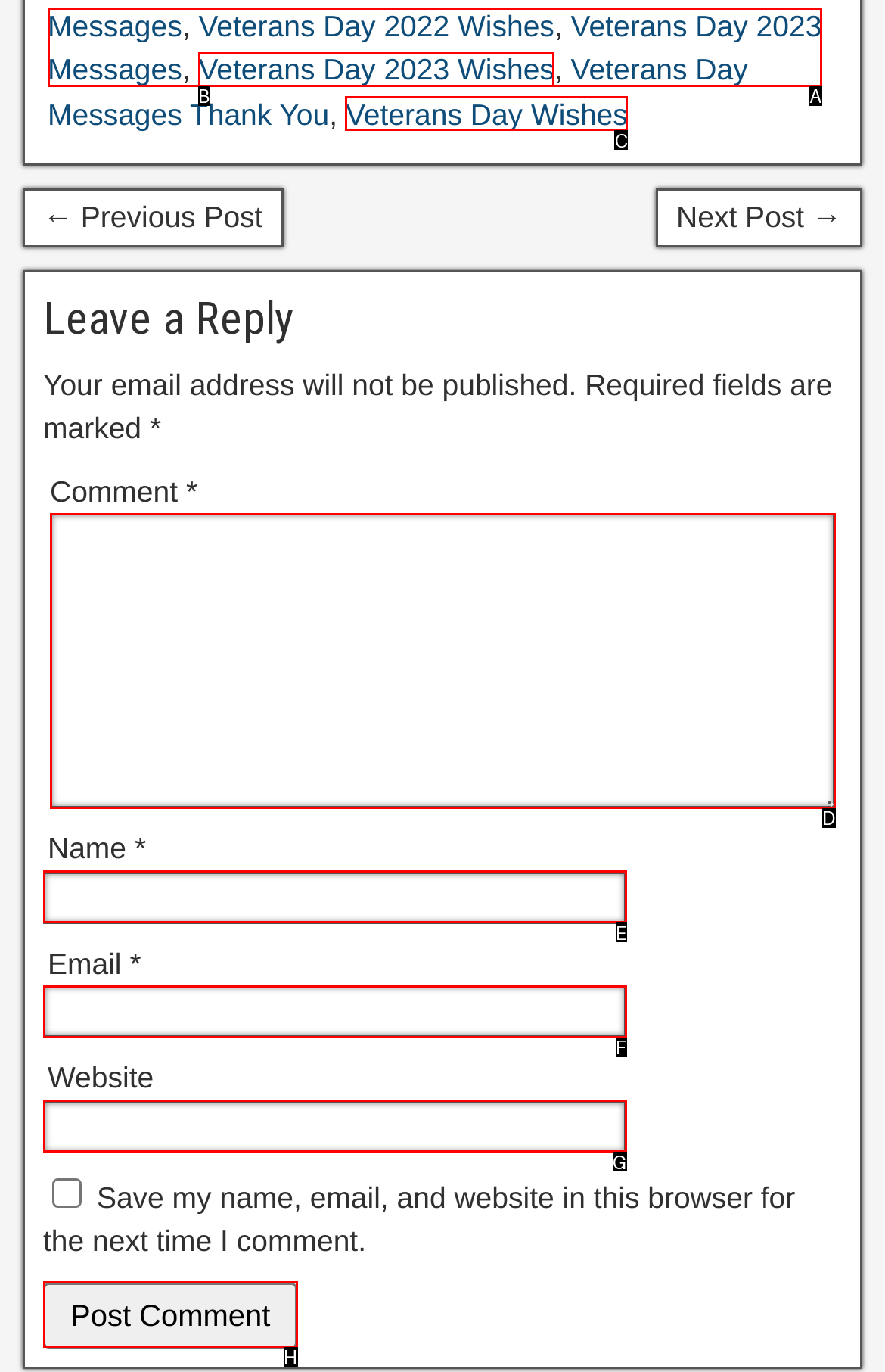Which HTML element should be clicked to complete the task: Click on Post Comment? Answer with the letter of the corresponding option.

H